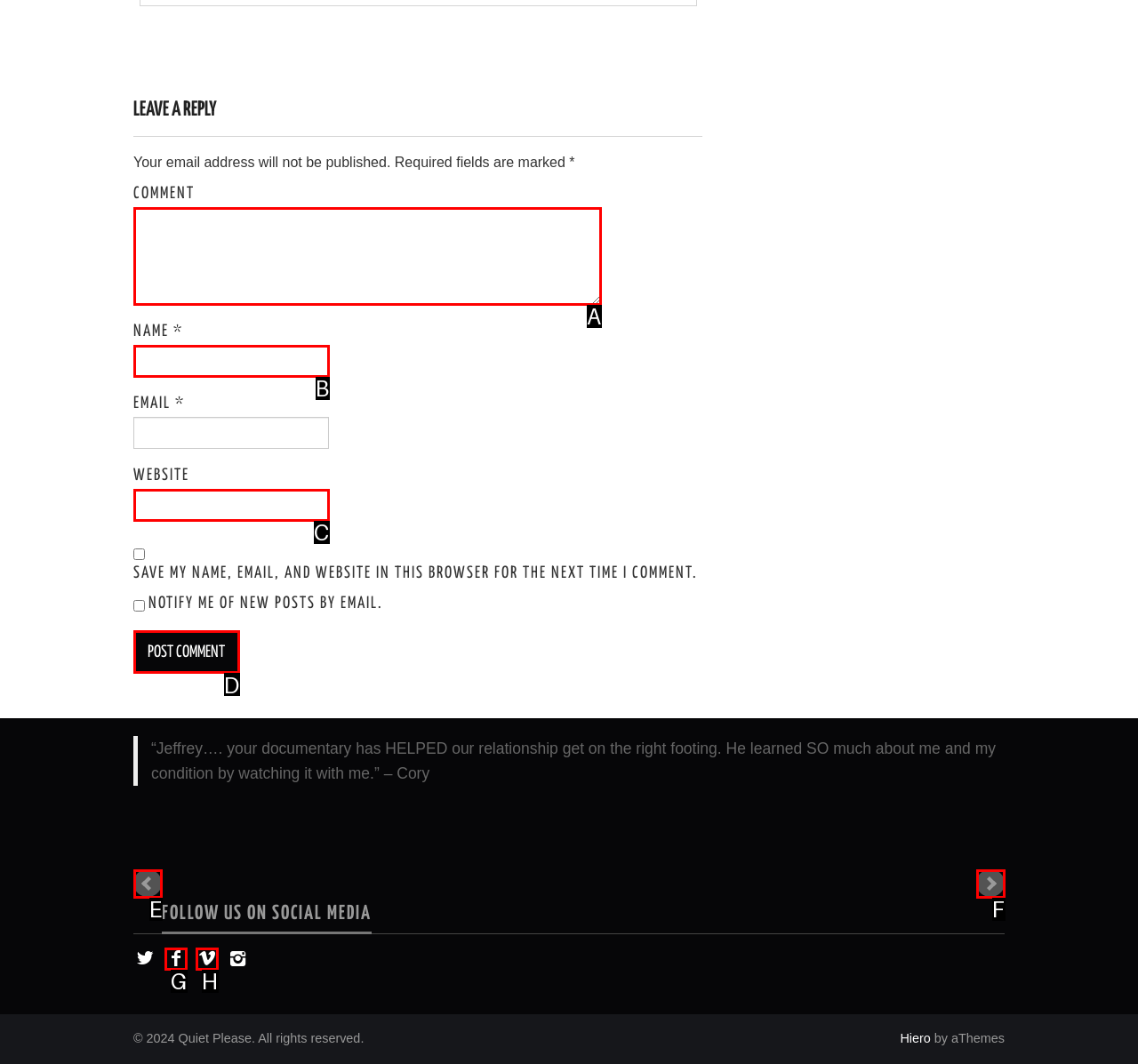Using the description: parent_node: NAME * name="author", find the best-matching HTML element. Indicate your answer with the letter of the chosen option.

B